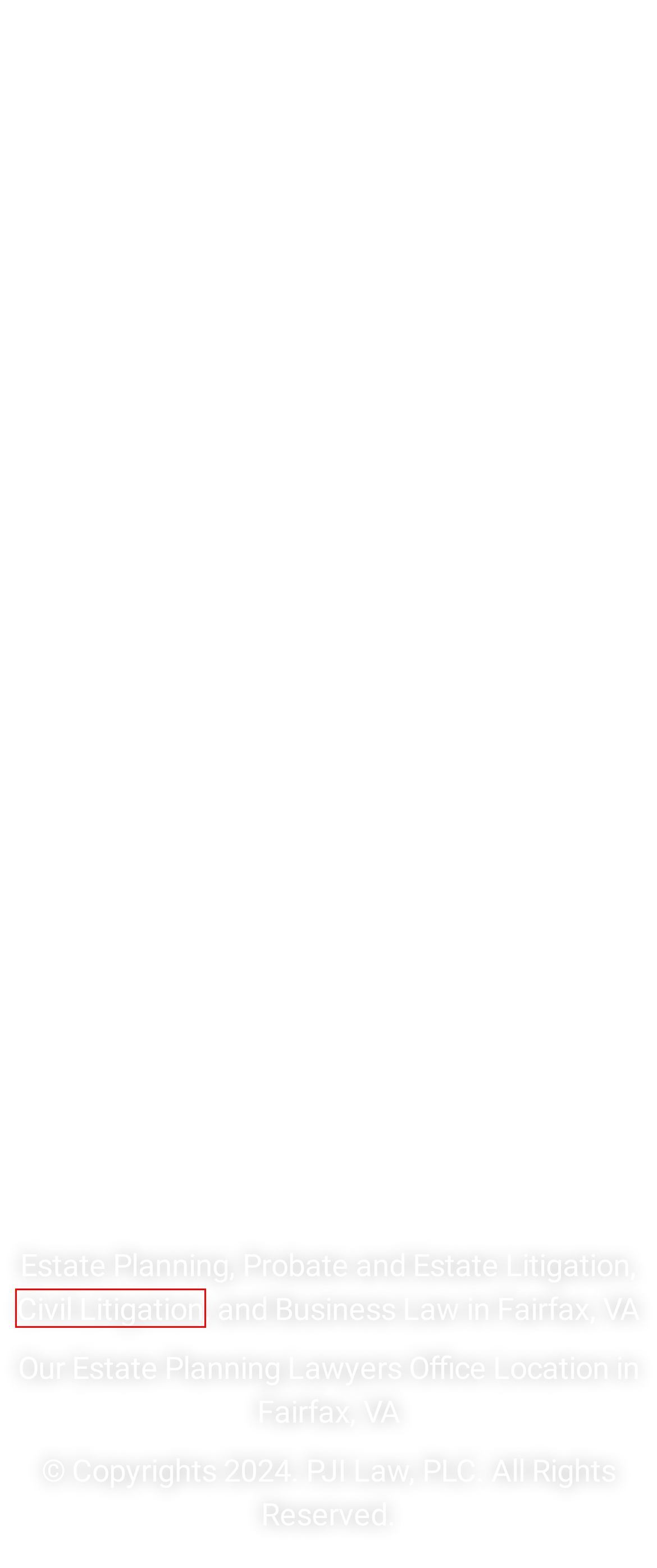Given a webpage screenshot with a red bounding box around a particular element, identify the best description of the new webpage that will appear after clicking on the element inside the red bounding box. Here are the candidates:
A. Privacy Policy | Estate Planning, Probate, and Business Lawyer
B. Northern Virginia Civil Litigation Attorneys | Fairfax, VA 22030
C. Northern Virginia Probate Attorneys | Fairfax, VA 22030 | 703-865-6100
D. Estate Planning, Probate, and Business Lawyer Blog | PJI Law, PLC
E. Contact Us | Estate Planning, Probate, & Business Law | Fairfax, VA
F. Terms of Use | Fairfax Estate Planning, Probate, and Business Lawyer
G. Sitemap | Estate Planning & Business Lawyer | PJI Law, PLC
H. Estate Planning, Probate, and Business Lawyer | Services

B